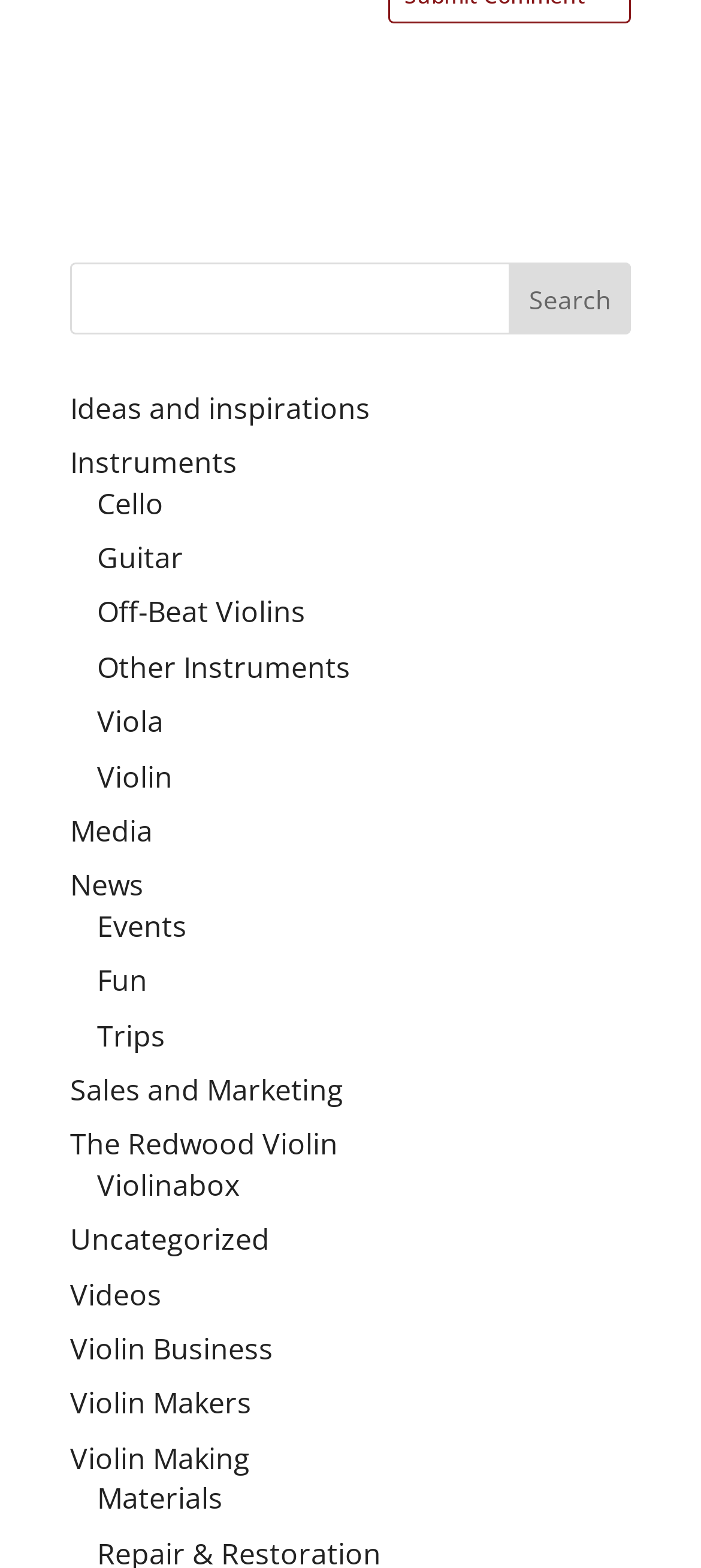Find the UI element described as: "Crop Circle Connector 2005 Season" and predict its bounding box coordinates. Ensure the coordinates are four float numbers between 0 and 1, [left, top, right, bottom].

None